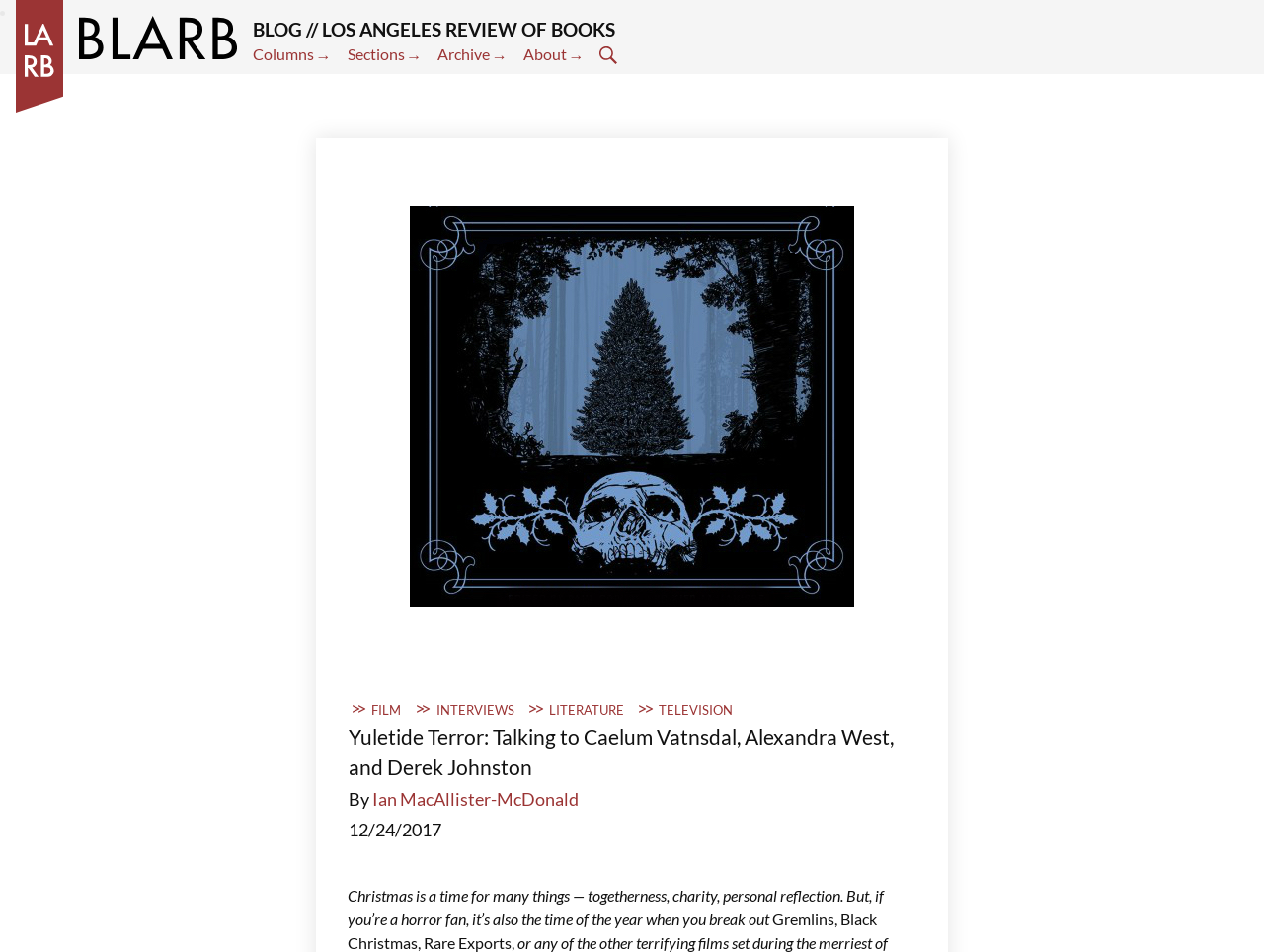Refer to the screenshot and answer the following question in detail:
When was the article published?

I determined the answer by looking at the time element with the text '12/24/2017' below the main heading.